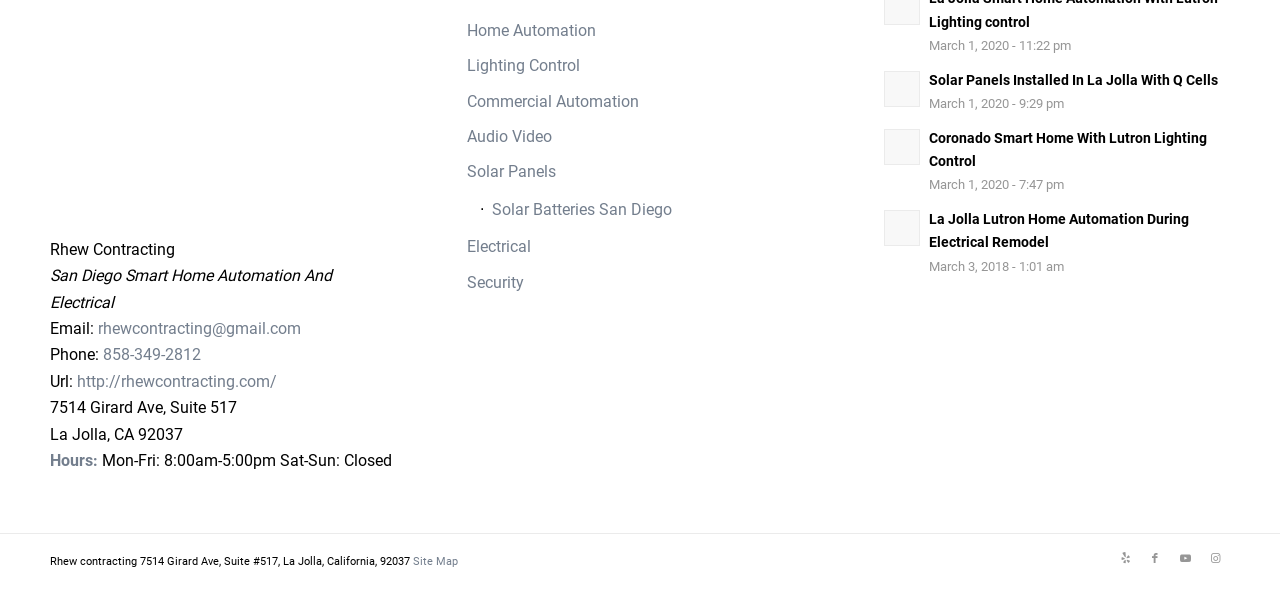Identify the bounding box coordinates for the element that needs to be clicked to fulfill this instruction: "View the La Jolla Lutron home automation project". Provide the coordinates in the format of four float numbers between 0 and 1: [left, top, right, bottom].

[0.691, 0.356, 0.719, 0.417]